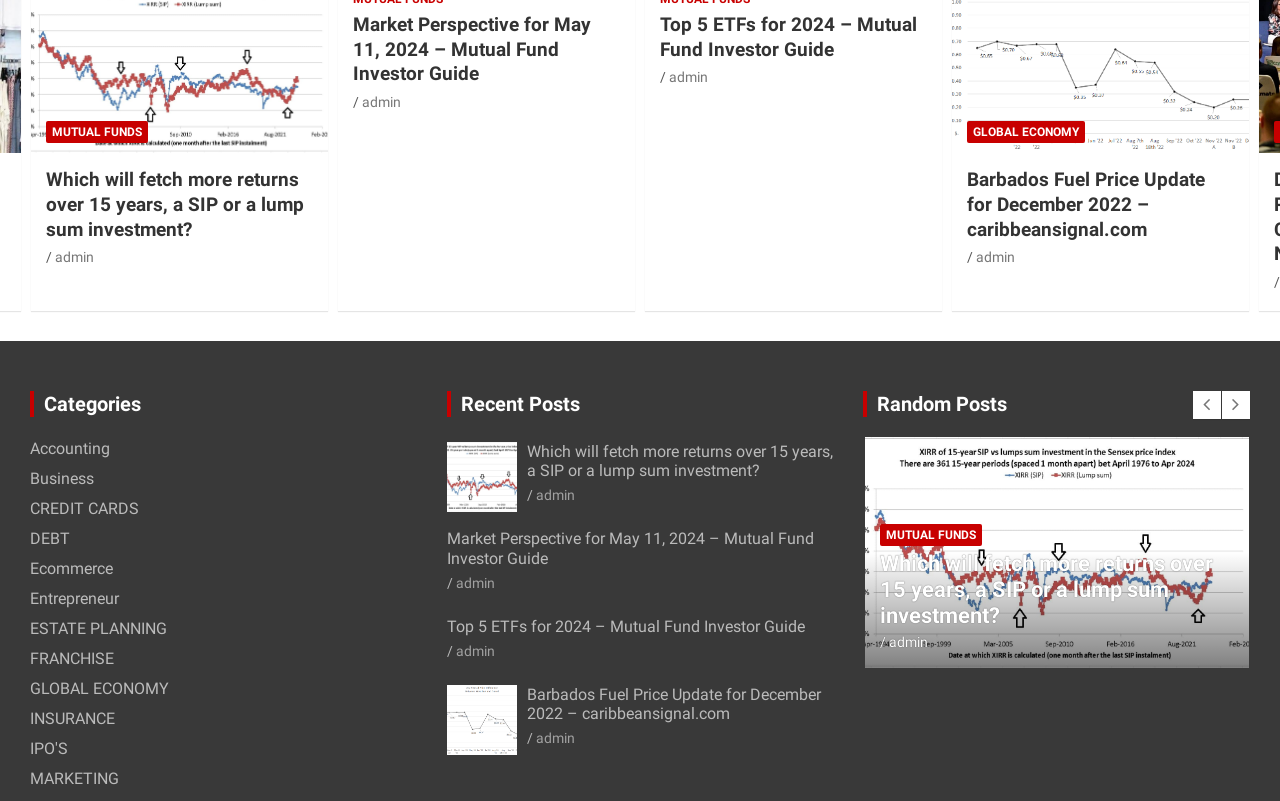Please specify the coordinates of the bounding box for the element that should be clicked to carry out this instruction: "Read the 'Digitization Process for Restaurants Requires an Omni-Channel Effort | Franchise News' article". The coordinates must be four float numbers between 0 and 1, formatted as [left, top, right, bottom].

[0.516, 0.21, 0.724, 0.333]